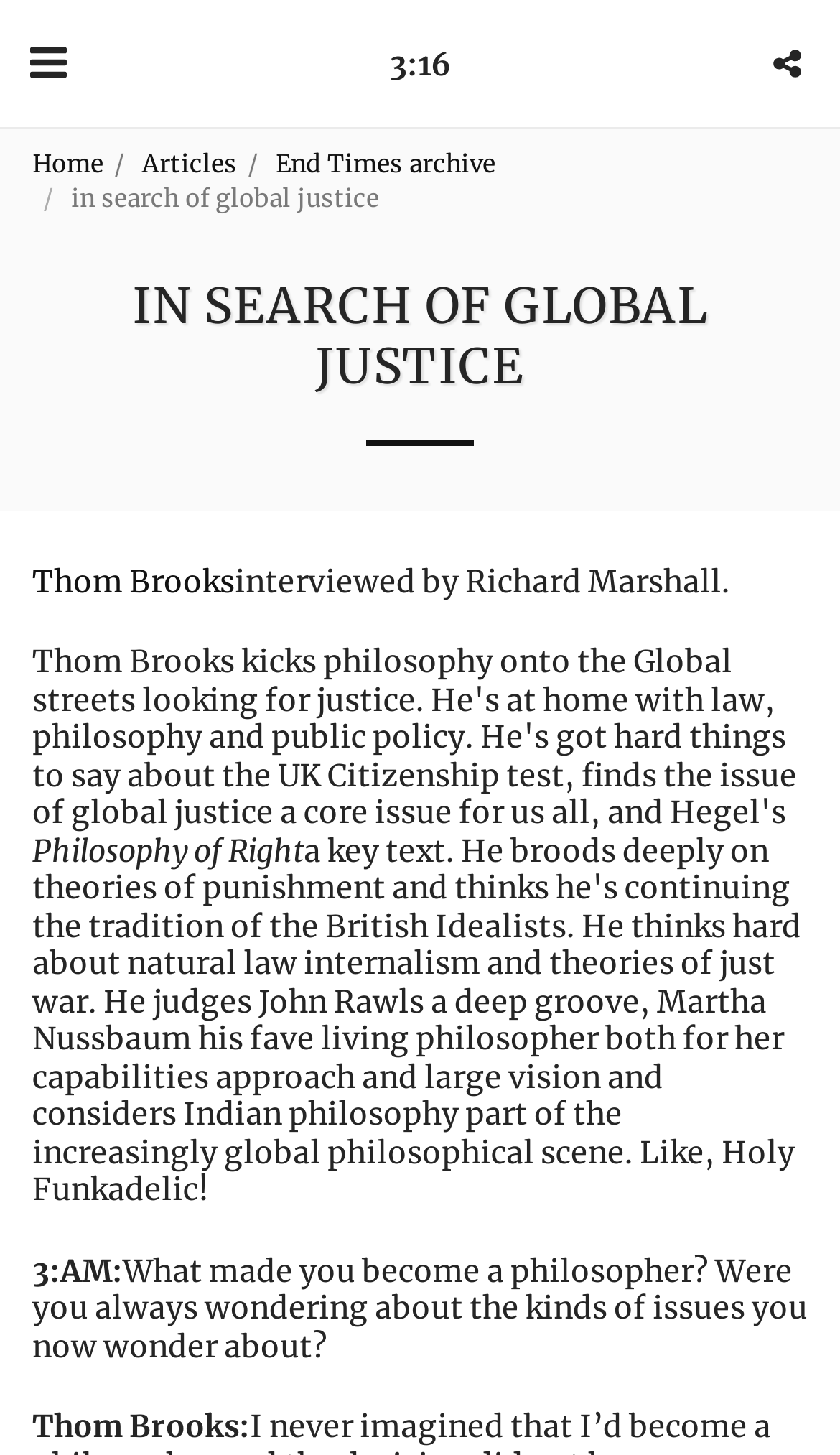What is the topic of the interview?
Please look at the screenshot and answer in one word or a short phrase.

Philosophy of Right